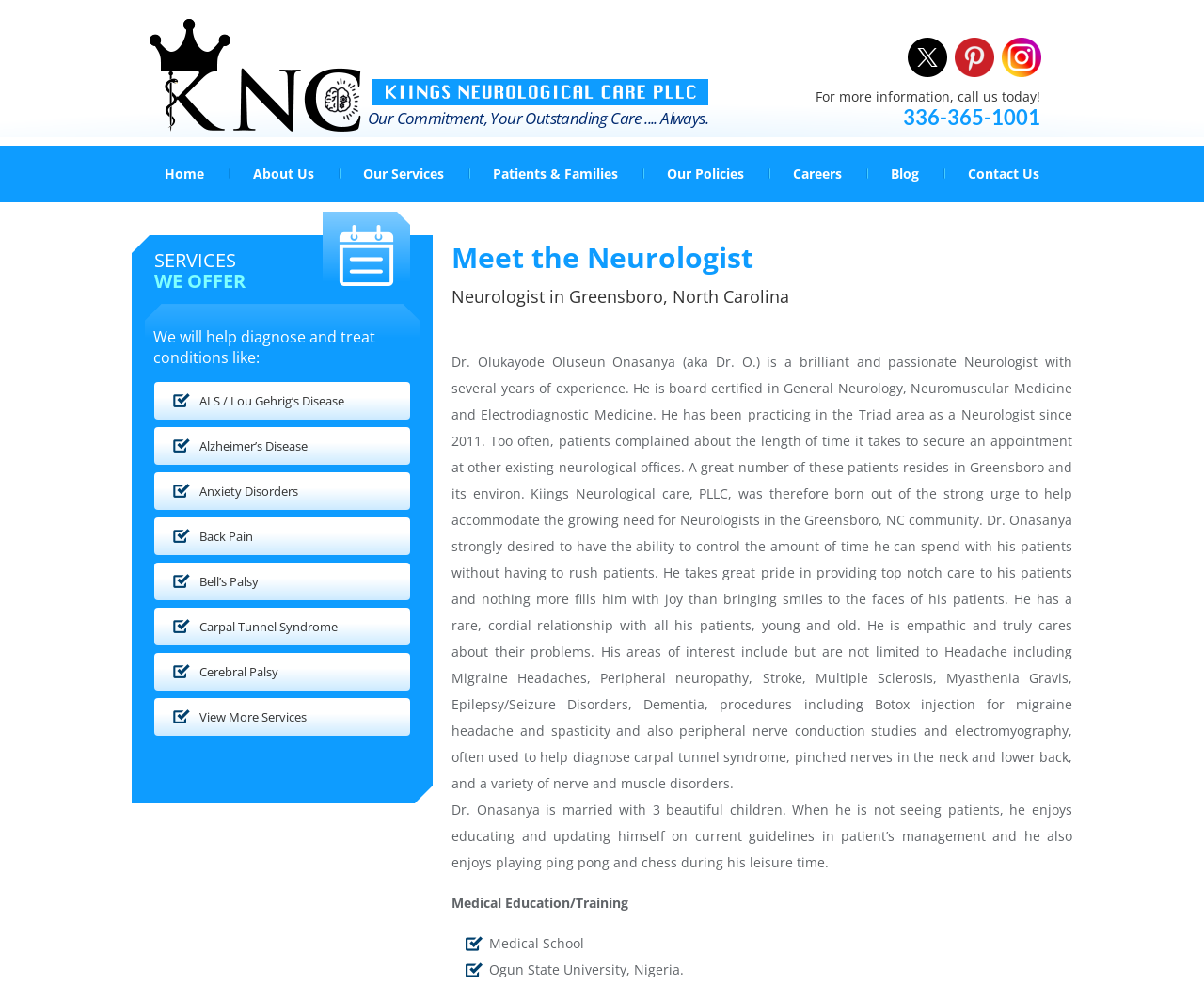Locate the bounding box coordinates of the element to click to perform the following action: 'Explore services offered by the clinic'. The coordinates should be given as four float values between 0 and 1, in the form of [left, top, right, bottom].

[0.128, 0.254, 0.359, 0.296]